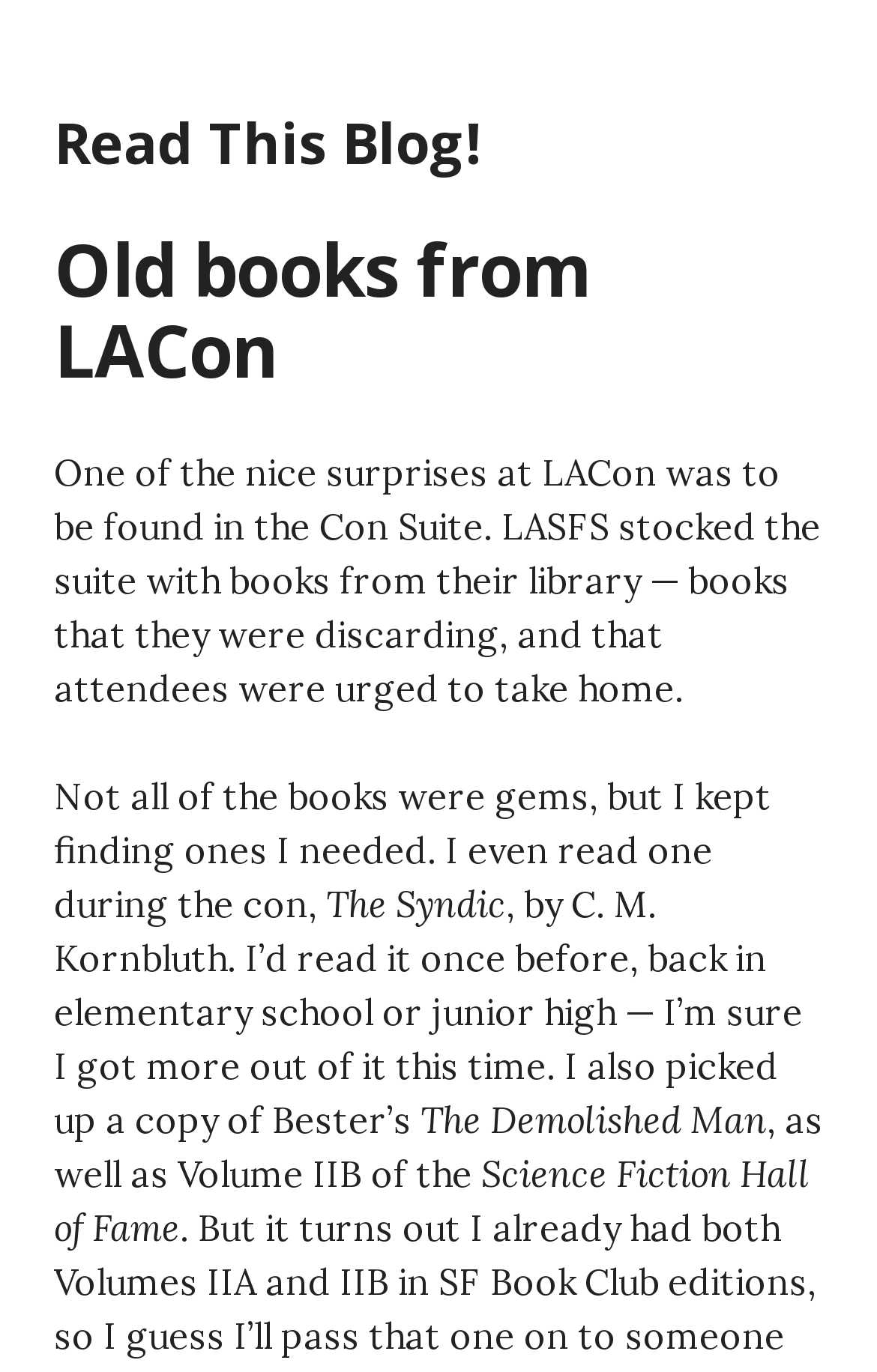Analyze the image and give a detailed response to the question:
What is the name of the hall of fame mentioned?

The author mentioned that they also picked up a copy of Volume IIB of the 'Science Fiction Hall of Fame', which suggests that it is a notable collection of science fiction works.